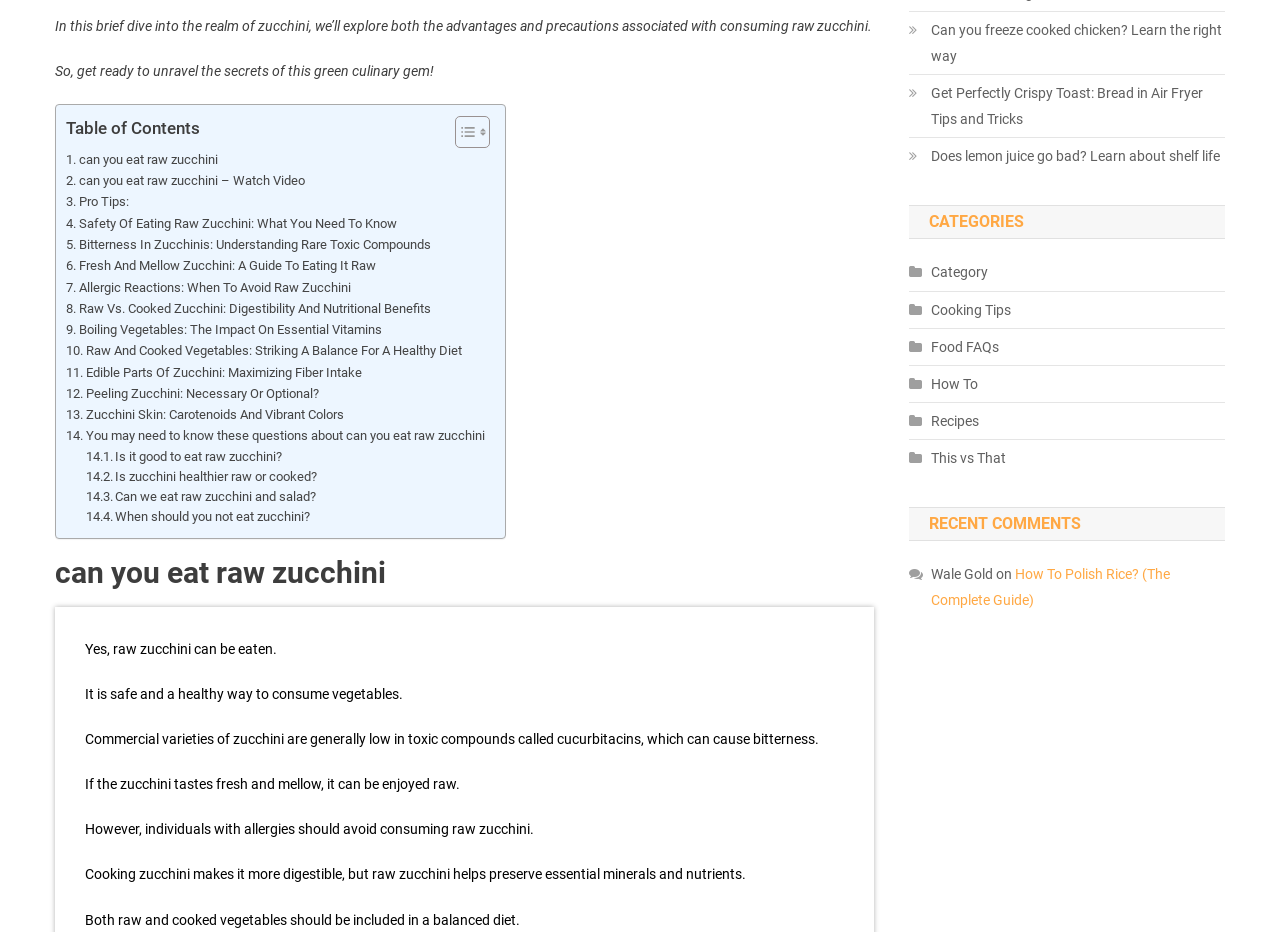Identify the bounding box coordinates of the clickable region required to complete the instruction: "Read about can you eat raw zucchini". The coordinates should be given as four float numbers within the range of 0 and 1, i.e., [left, top, right, bottom].

[0.052, 0.16, 0.17, 0.183]